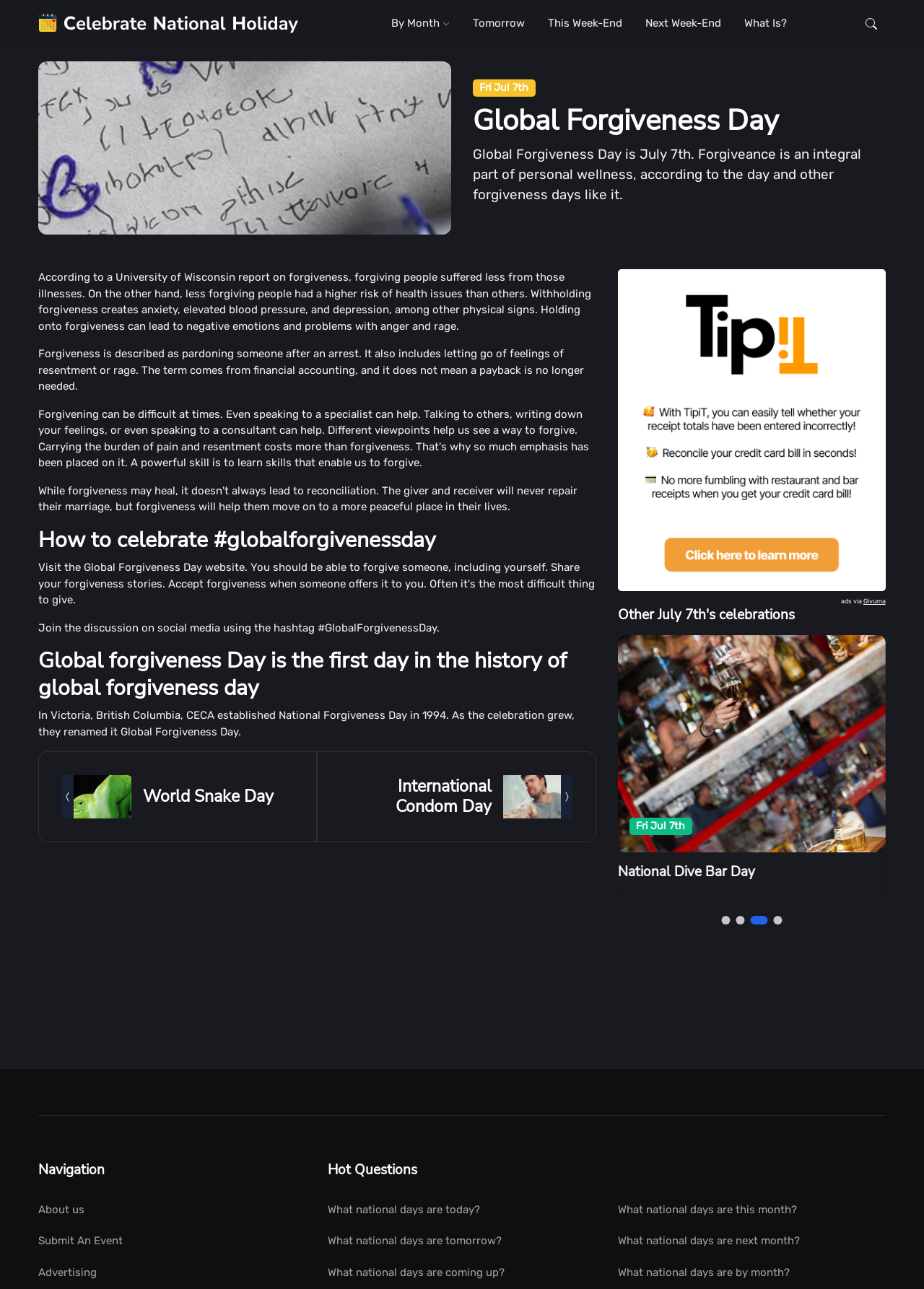Using the details from the image, please elaborate on the following question: How can I celebrate Global Forgiveness Day?

The StaticText 'Join the discussion on social media using the hashtag #GlobalForgivenessDay.' suggests that one way to celebrate Global Forgiveness Day is to join the discussion on social media using the hashtag #GlobalForgivenessDay.